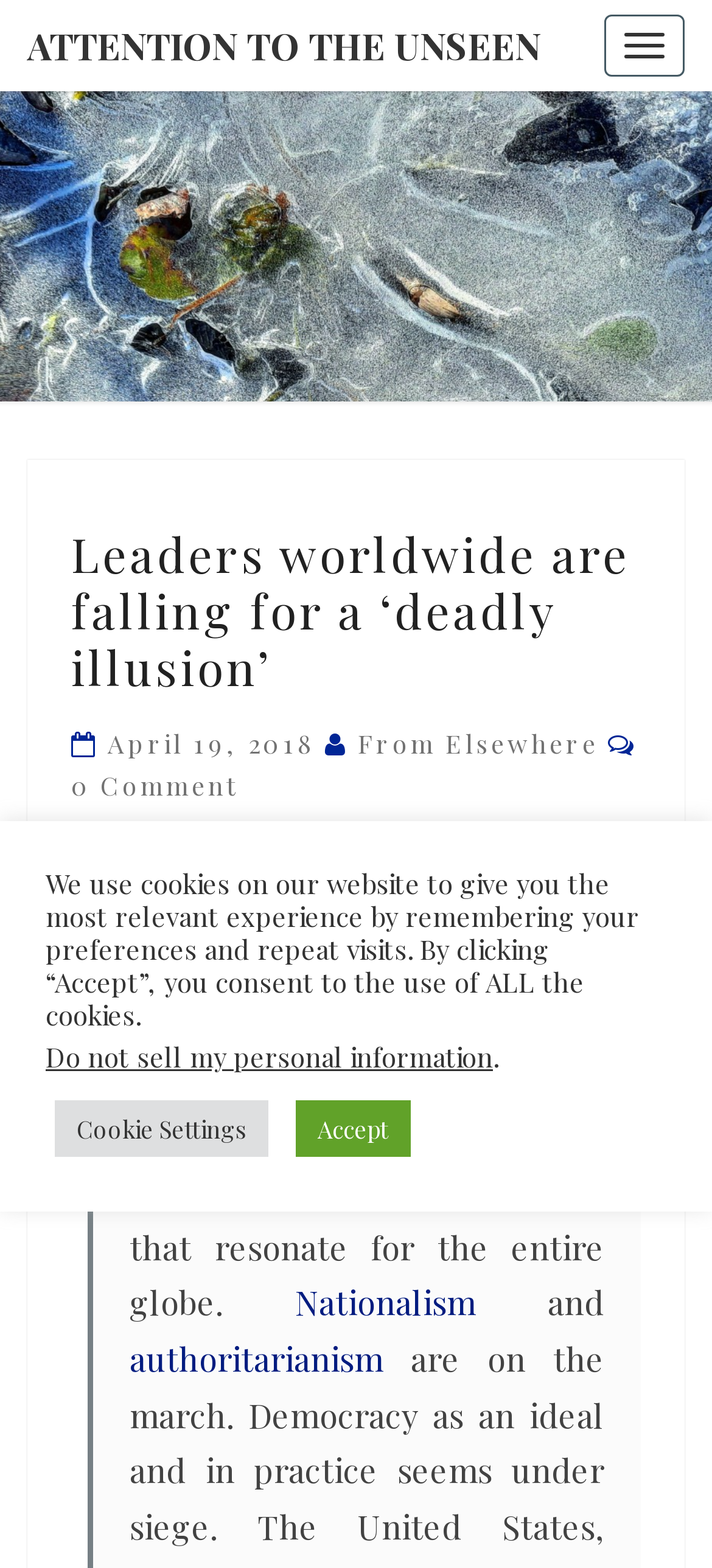Offer a comprehensive description of the webpage’s content and structure.

This webpage appears to be an article or editorial piece, with a prominent header "Leaders worldwide are falling for a ‘deadly illusion’" at the top center of the page. Below the header, there is a subheading with the date "April 19, 2018", a label "From Elsewhere", and a comment count of "0 Comment".

The main content of the article starts with a quote from an editorial in the Washington Post, which is indented and spans across the width of the page. The quote is attributed to French President Emmanuel Macron, who spoke to the European Parliament about the dangers of nationalism and authoritarianism.

At the top right corner of the page, there is a button to toggle navigation. Above the header, there is a link to "ATTENTION TO THE UNSEEN", which may be the title of the website or a section.

At the bottom of the page, there is a notice about the use of cookies on the website, with options to "Accept" or adjust "Cookie Settings". Additionally, there is a link to "Do not sell my personal information", which is related to data privacy.

Overall, the webpage has a simple and clean layout, with a focus on presenting the article's content in a clear and readable manner.